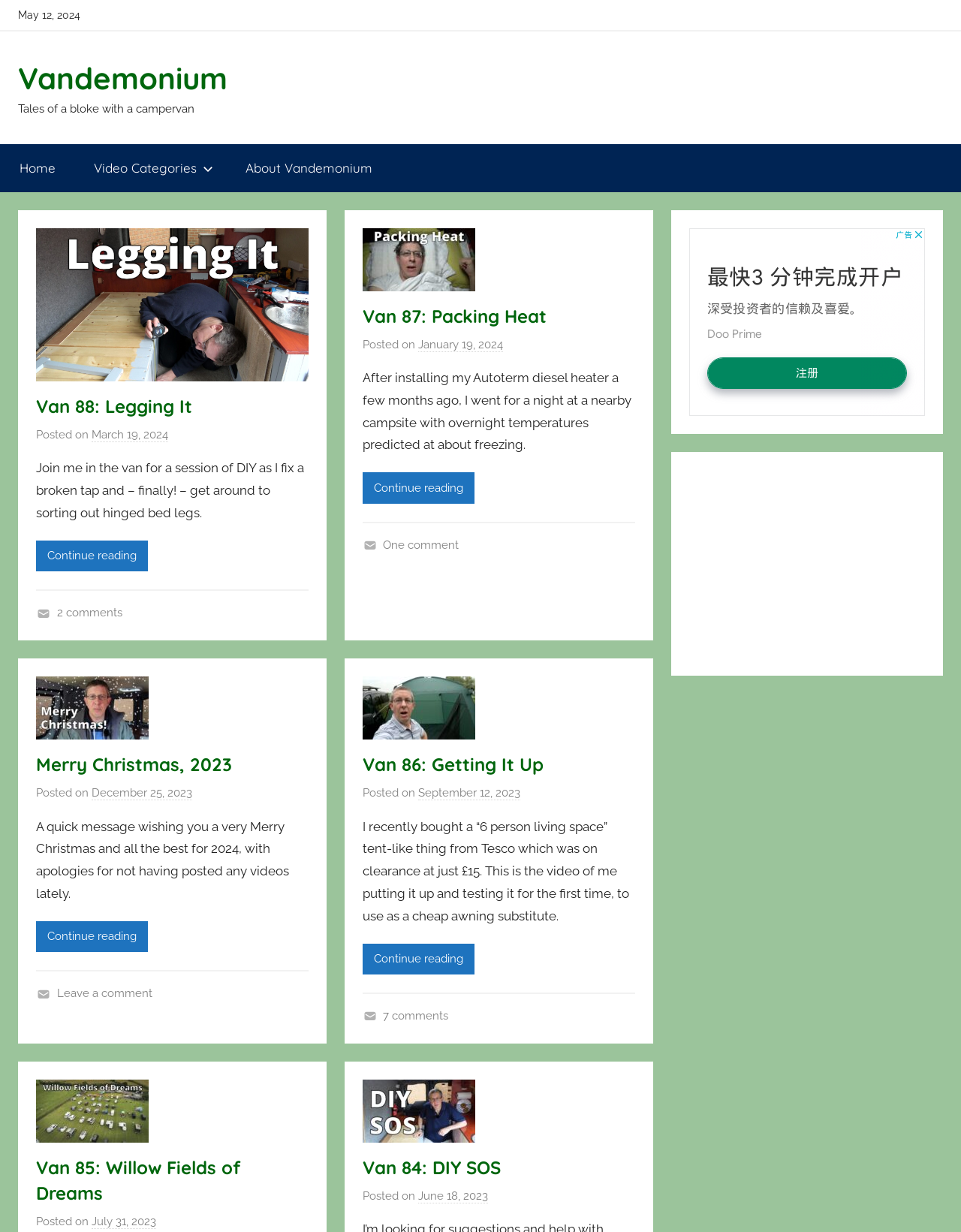Offer a meticulous caption that includes all visible features of the webpage.

The webpage is a blog titled "Vandemonium – Tales of a bloke with a campervan". At the top, there is a date "May 12, 2024" and a heading "Vandemonium" with a link to the homepage. Below the heading, there is a subheading "Tales of a bloke with a campervan". 

On the left side, there is a primary navigation menu with links to "Home", "Video Categories", and "About Vandemonium". 

The main content area is divided into four sections, each containing an article with a heading, a brief summary, and a "Continue reading" link. The articles are arranged in two columns, with two articles on the left and two on the right. 

The first article on the left is titled "Van 88: Legging It" and has a brief summary about fixing a broken tap and sorting out hinged bed legs in a campervan. The second article on the left is titled "Merry Christmas, 2023" and is a brief Christmas message from the author. 

The first article on the right is titled "Van 87: Packing Heat" and has a brief summary about installing a diesel heater in a campervan. The second article on the right is titled "Van 86: Getting It Up" and has a brief summary about setting up a tent-like awning substitute. 

Each article has a footer section with links to categories, such as "Fixes", "Travels", or "Other", and a comment count. Some articles have a single comment, while others have multiple comments.